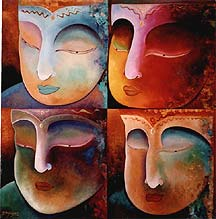Generate an elaborate caption that covers all aspects of the image.

The image depicts a serene and colorful artwork titled "4 Buddha's" by Gaylord Soli. This piece features four stylized depictions of Buddha faces, arranged in a grid pattern. Each face presents a unique palette of colors, showcasing tranquil expressions that embody a sense of peace and contemplation. The top left face is rendered in soft blues and whites, while the top right features warmer tones of orange and pink, enhancing the spiritual ambiance. The bottom faces continue this theme with rich colors, blending deep reds and earthy tones that suggest a connection to nature and inner tranquility. This artwork reflects Soli's exploration of elemental experiences and his philosophy on life, emphasizing mindfulness and individual expression through art.